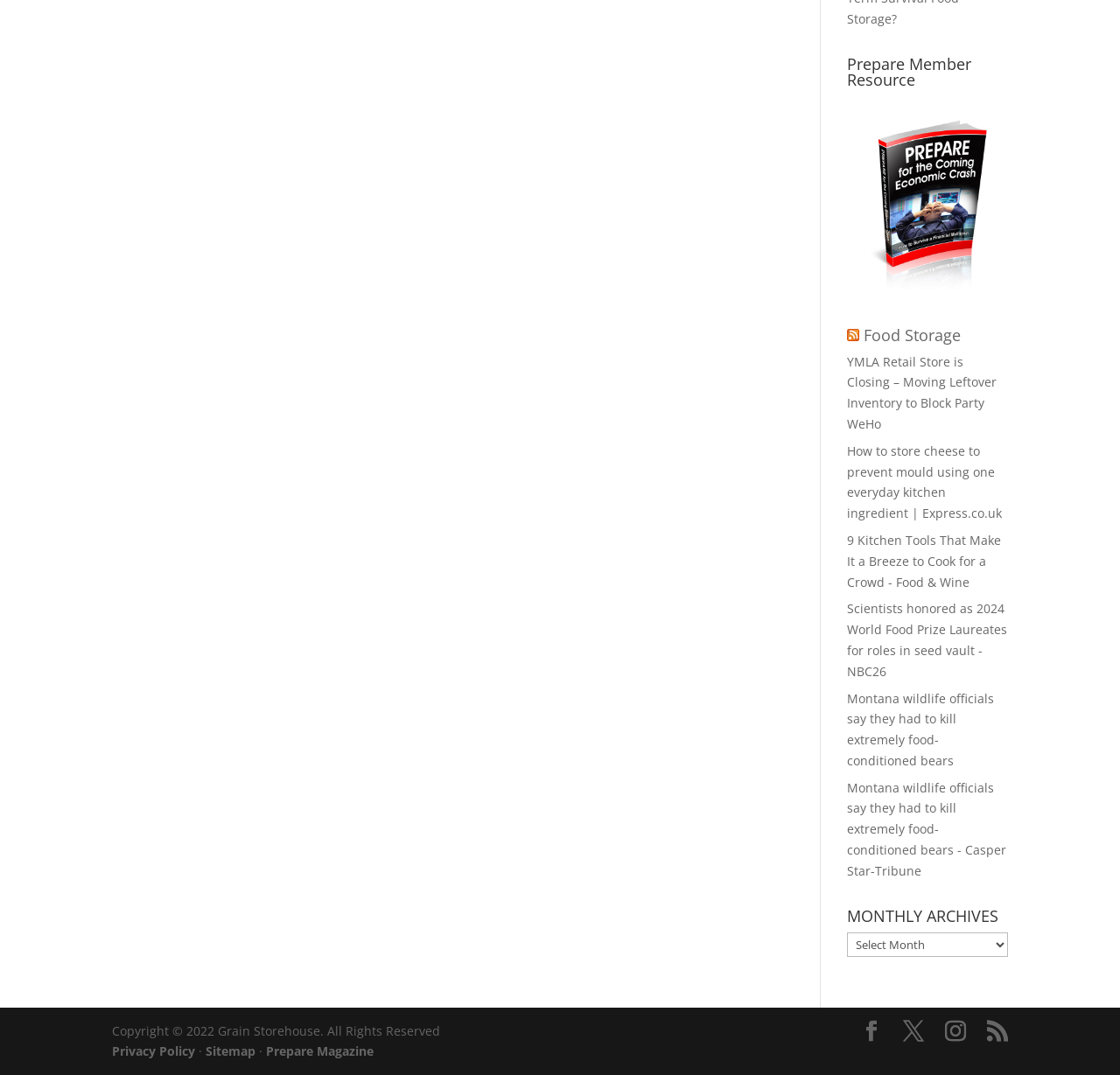Identify the bounding box coordinates of the section that should be clicked to achieve the task described: "Subscribe to the newsletter".

None